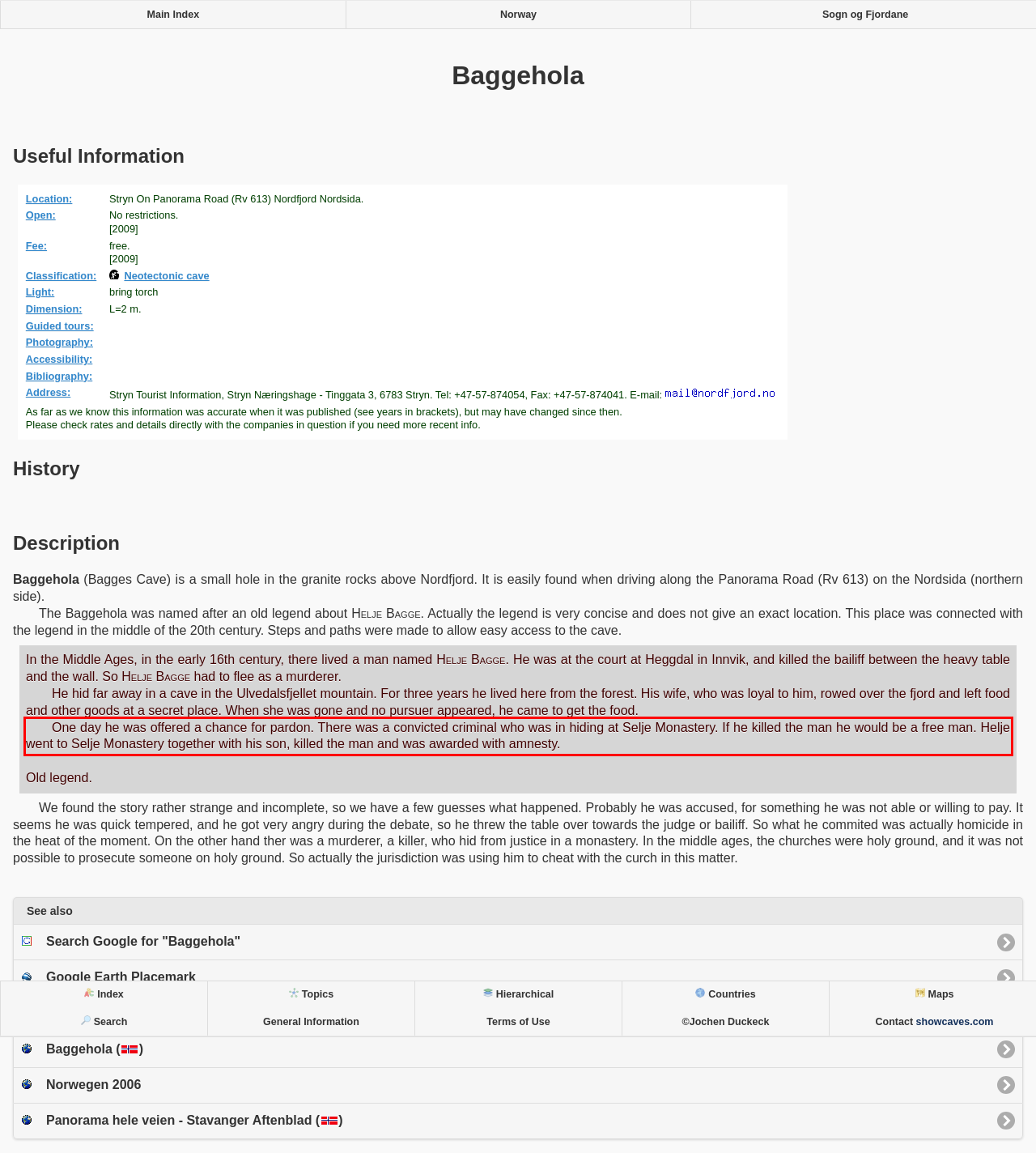Given a screenshot of a webpage, locate the red bounding box and extract the text it encloses.

One day he was offered a chance for pardon. There was a convicted criminal who was in hiding at Selje Monastery. If he killed the man he would be a free man. Helje went to Selje Monastery together with his son, killed the man and was awarded with amnesty.